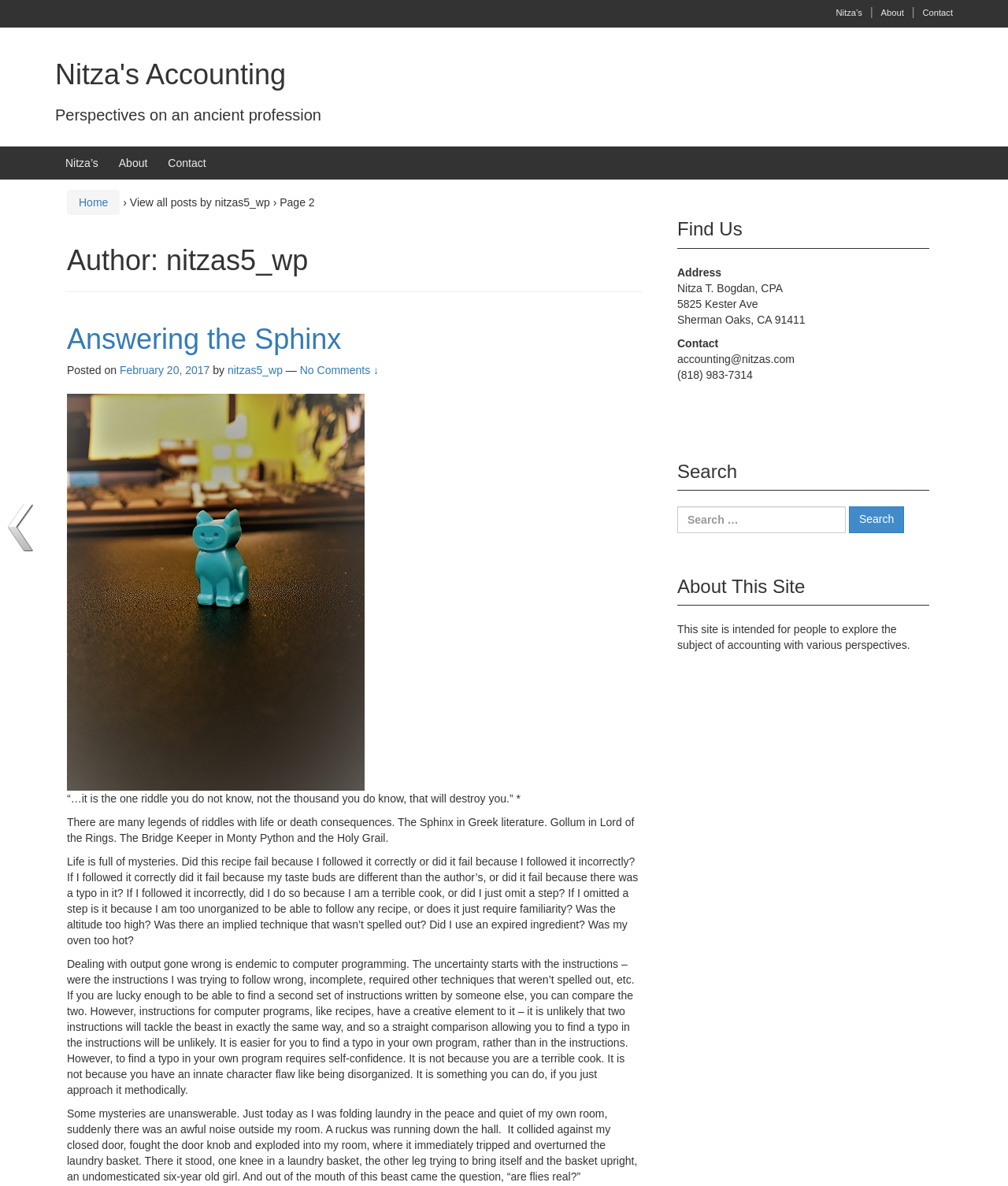Find the bounding box coordinates corresponding to the UI element with the description: "nitzas5_wp". The coordinates should be formatted as [left, top, right, bottom], with values as floats between 0 and 1.

[0.226, 0.307, 0.28, 0.318]